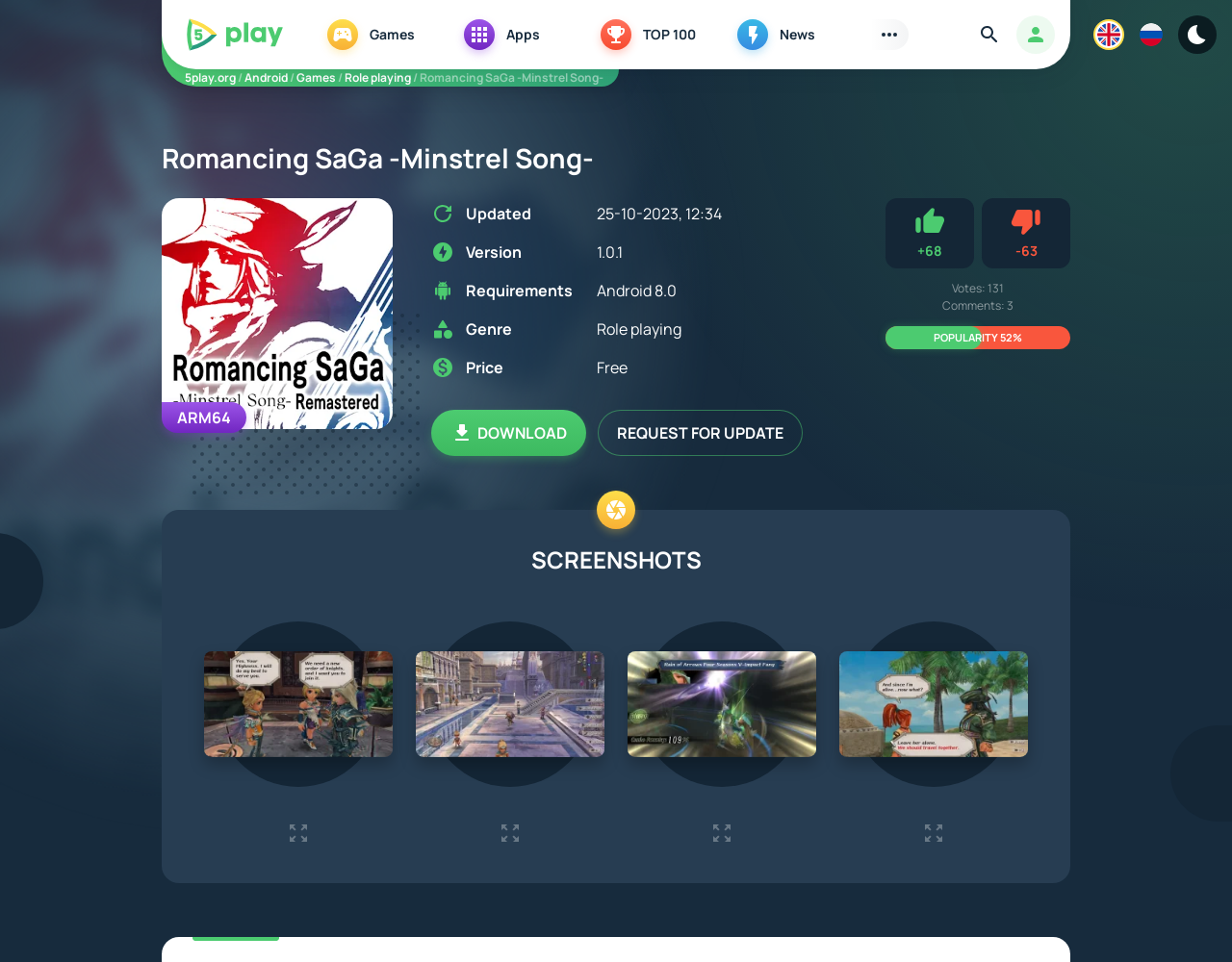What is the genre of the game?
Please provide a comprehensive answer to the question based on the webpage screenshot.

The genre of the game can be found in the static text element on the webpage, which is 'Role playing'. This element is located below the game's description and is part of the game's details.